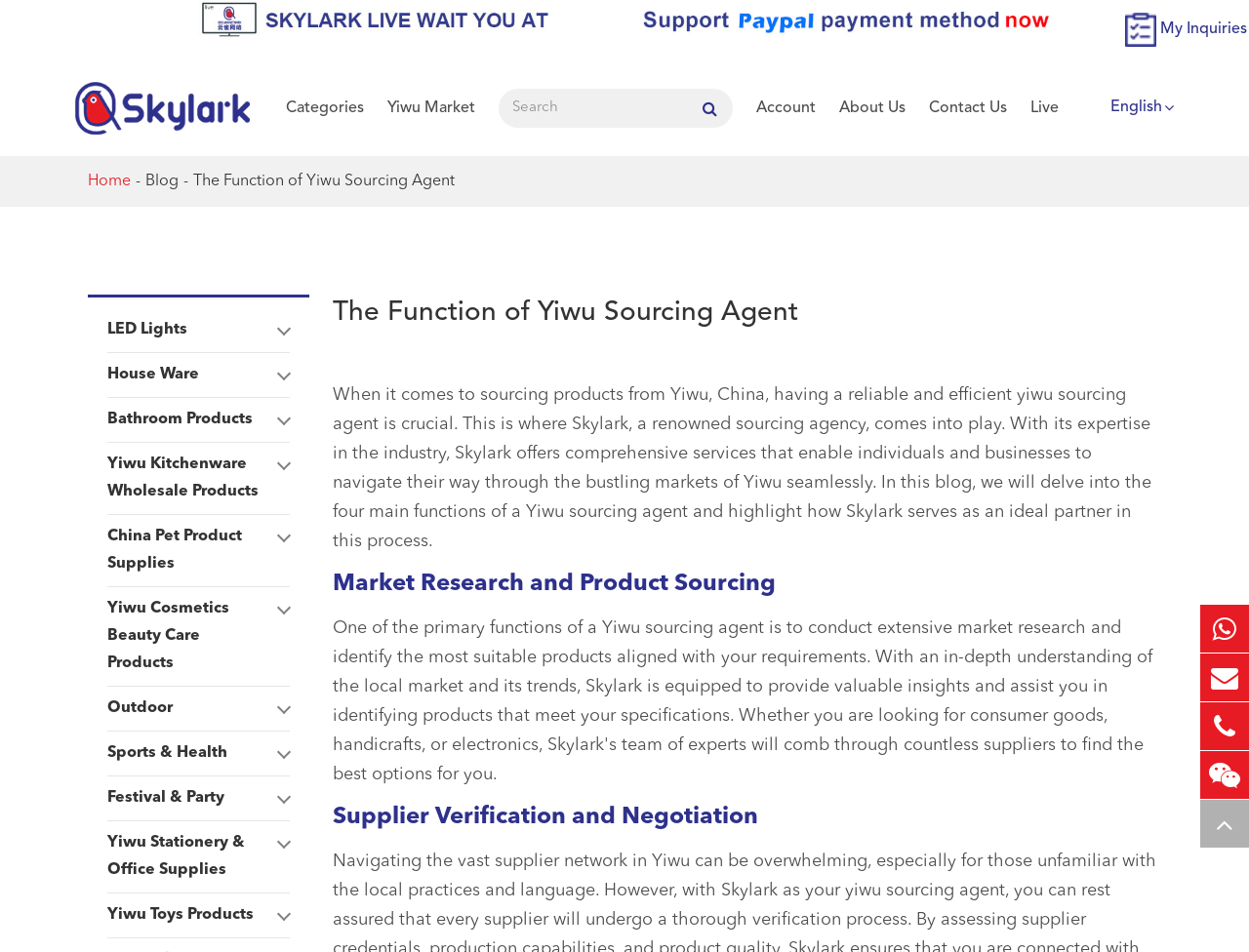Answer briefly with one word or phrase:
What language can the webpage be switched to?

English